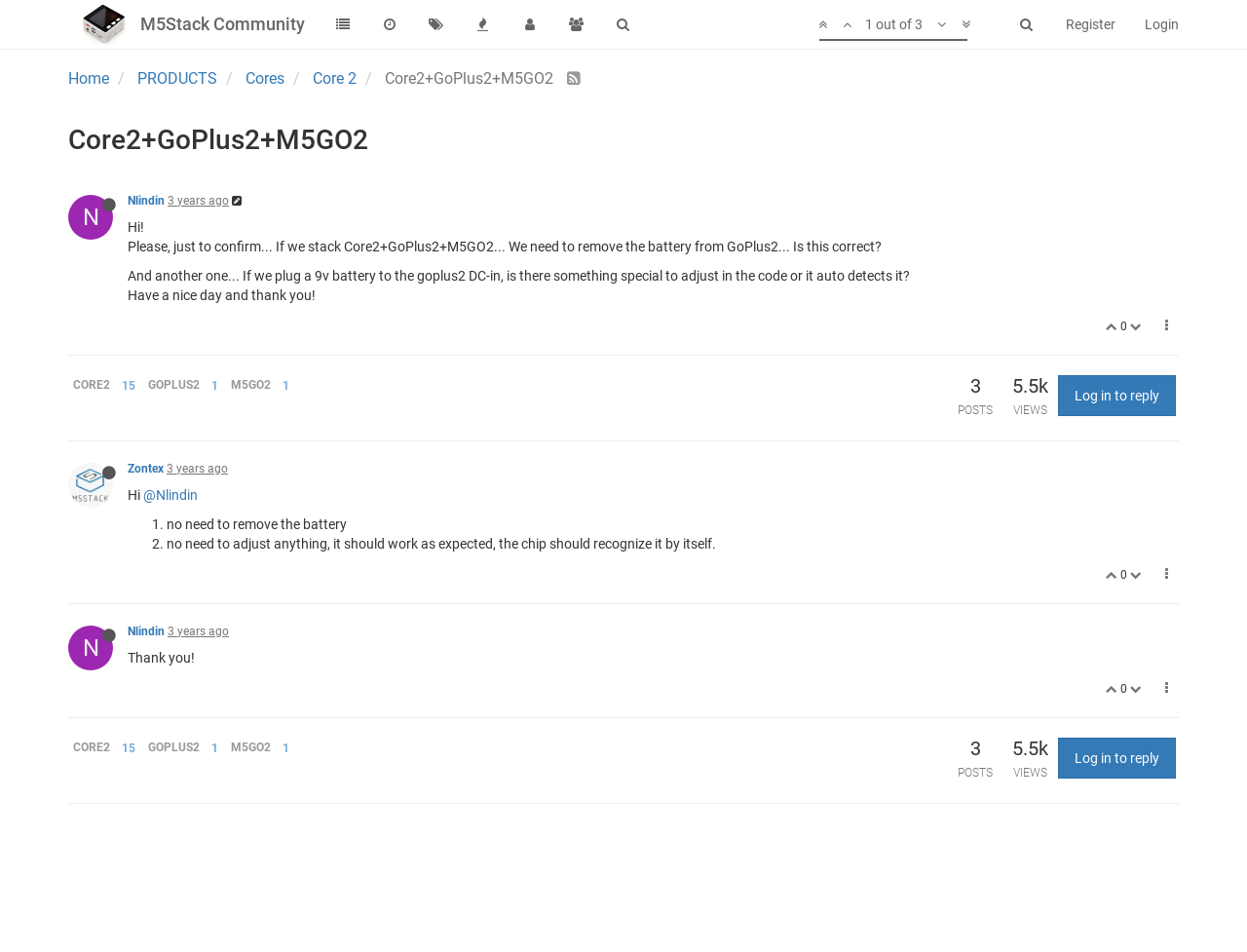Please identify the bounding box coordinates of the area I need to click to accomplish the following instruction: "Click on the Register link".

[0.843, 0.0, 0.906, 0.051]